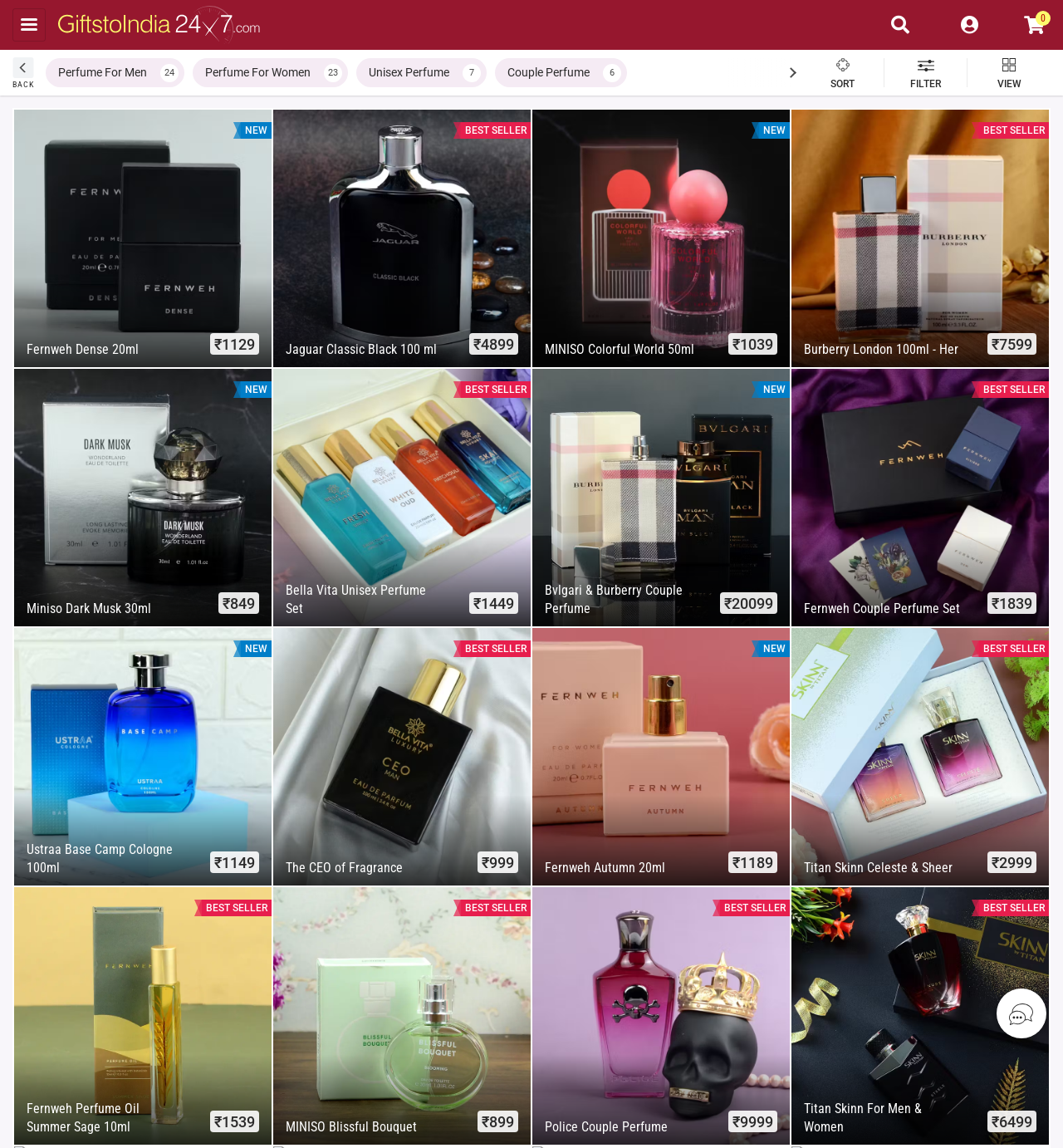Is there a 'NEXT' button on this webpage?
Examine the image closely and answer the question with as much detail as possible.

The webpage contains a 'NEXT' button, which implies that there are more perfume options available beyond the current page, and users can click on the 'NEXT' button to view them.